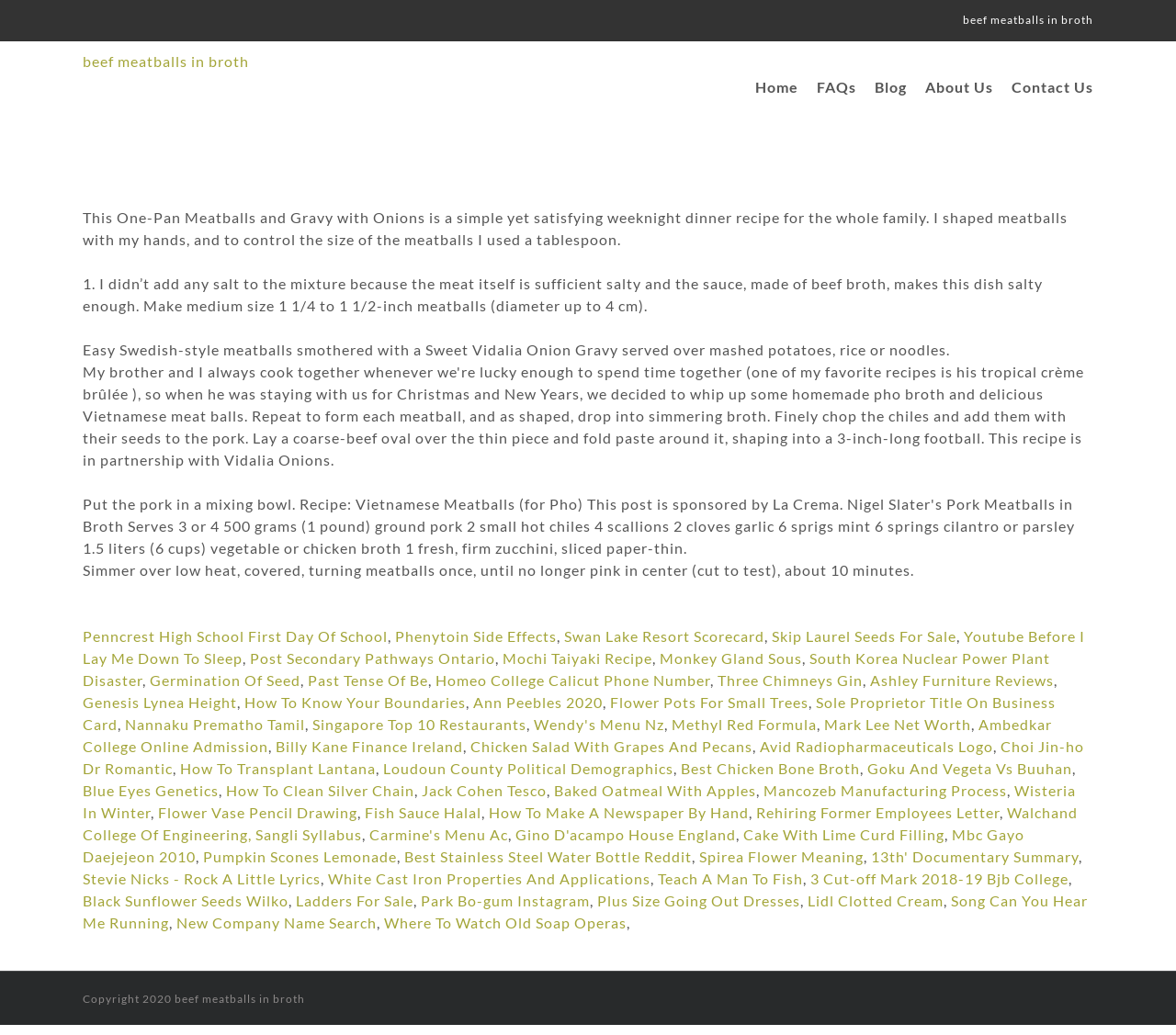What type of onion is used in the recipe?
Look at the webpage screenshot and answer the question with a detailed explanation.

According to the static text element with the text 'Easy Swedish-style meatballs smothered with a Sweet Vidalia Onion Gravy served over mashed potatoes, rice or noodles', the type of onion used in the recipe is a Vidalia Onion.